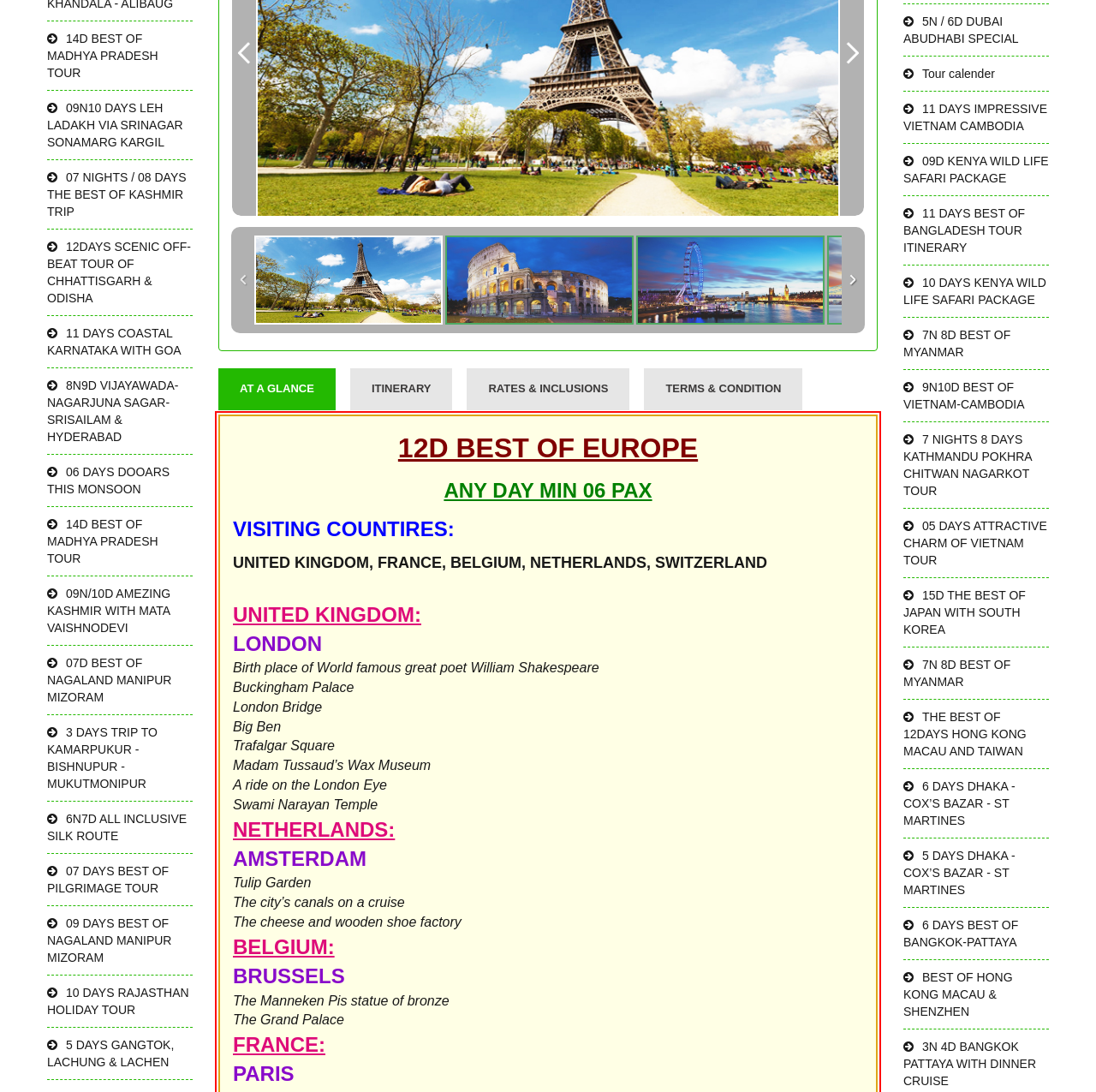Determine the bounding box coordinates (top-left x, top-left y, bottom-right x, bottom-right y) of the UI element described in the following text: 6 DAYS BEST OF BANGKOK-PATTAYA

[0.824, 0.831, 0.957, 0.879]